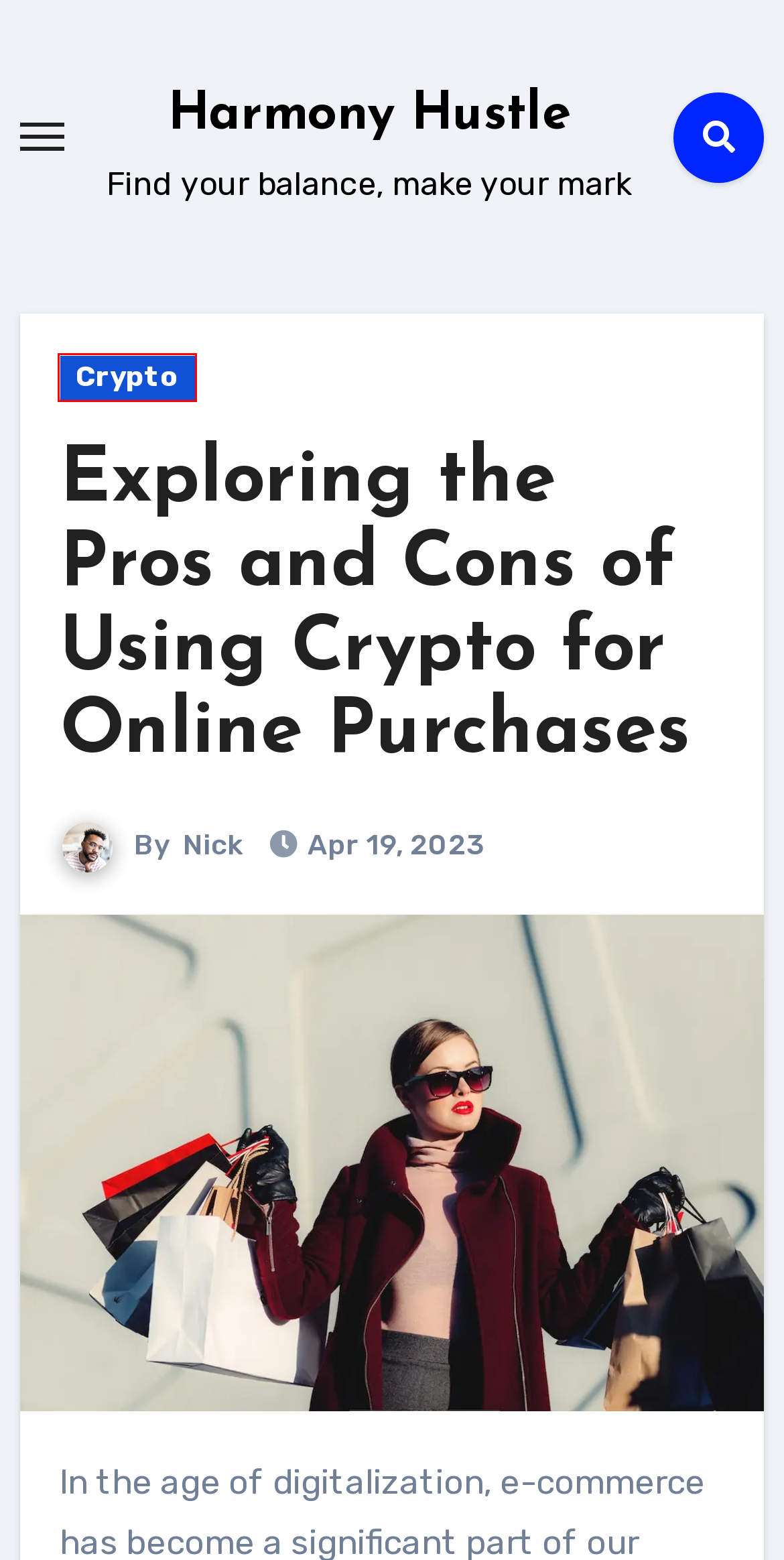Examine the screenshot of the webpage, noting the red bounding box around a UI element. Pick the webpage description that best matches the new page after the element in the red bounding box is clicked. Here are the candidates:
A. 10 Creative Workspace Ideas for Remote Workers - Harmony Hustle
B. Harmony Hustle - Find your balance, make your mark
C. Crypto Archives - Harmony Hustle
D. April 2024 - Harmony Hustle
E. Boost Your Energy: The Benefits of a Morning Yoga Routine - Harmony Hustle
F. The Rise of Crypto Art: Exploring the Intersection of NFTs and Digital Creativity - Harmony Hustle
G. Nick, Author at Harmony Hustle
H. 5 Fun Coding Projects for Beginners - Harmony Hustle

C